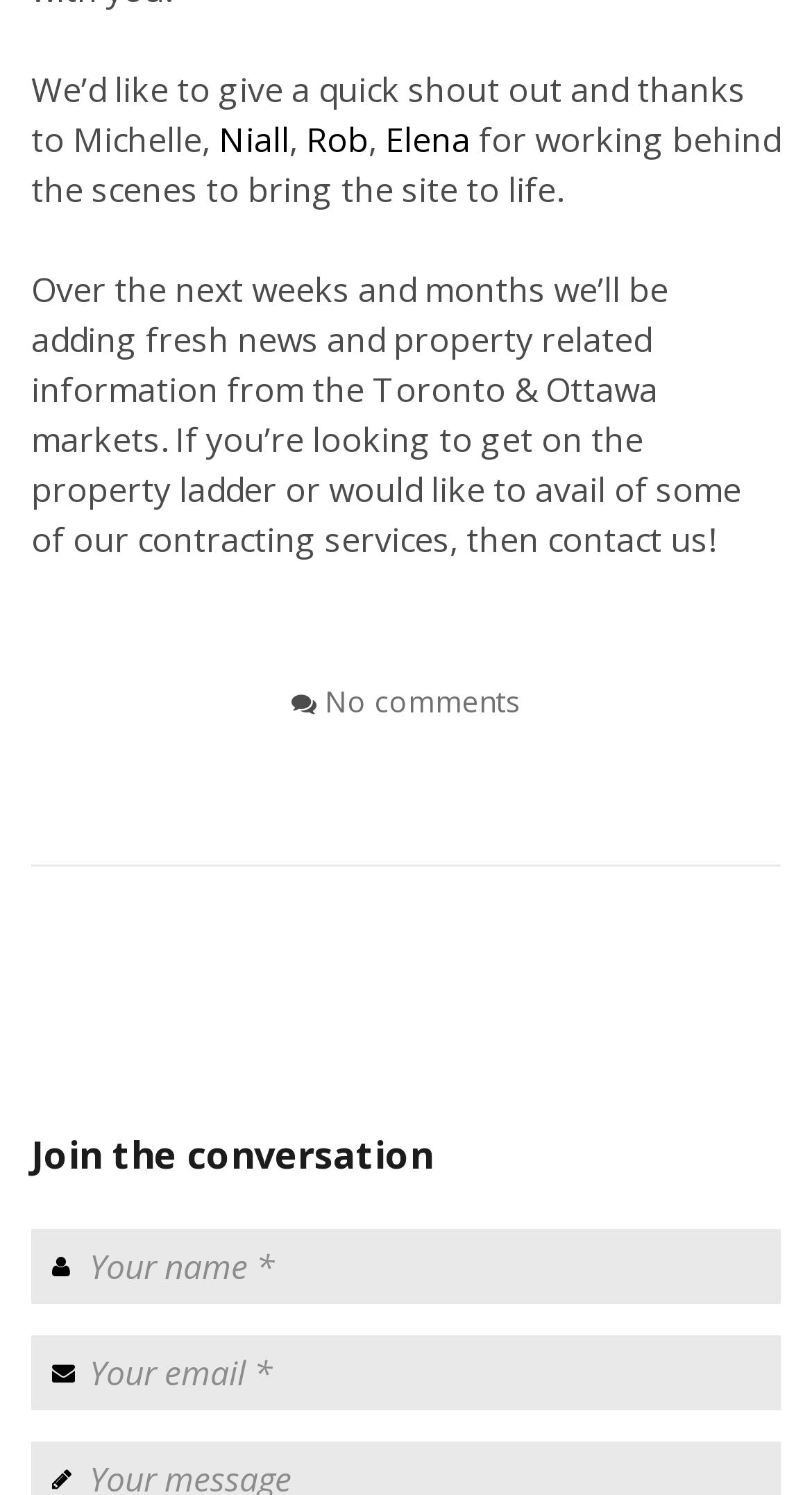Please determine the bounding box coordinates for the UI element described here. Use the format (top-left x, top-left y, bottom-right x, bottom-right y) with values bounded between 0 and 1: name="author" placeholder="Your name *"

[0.038, 0.822, 0.962, 0.872]